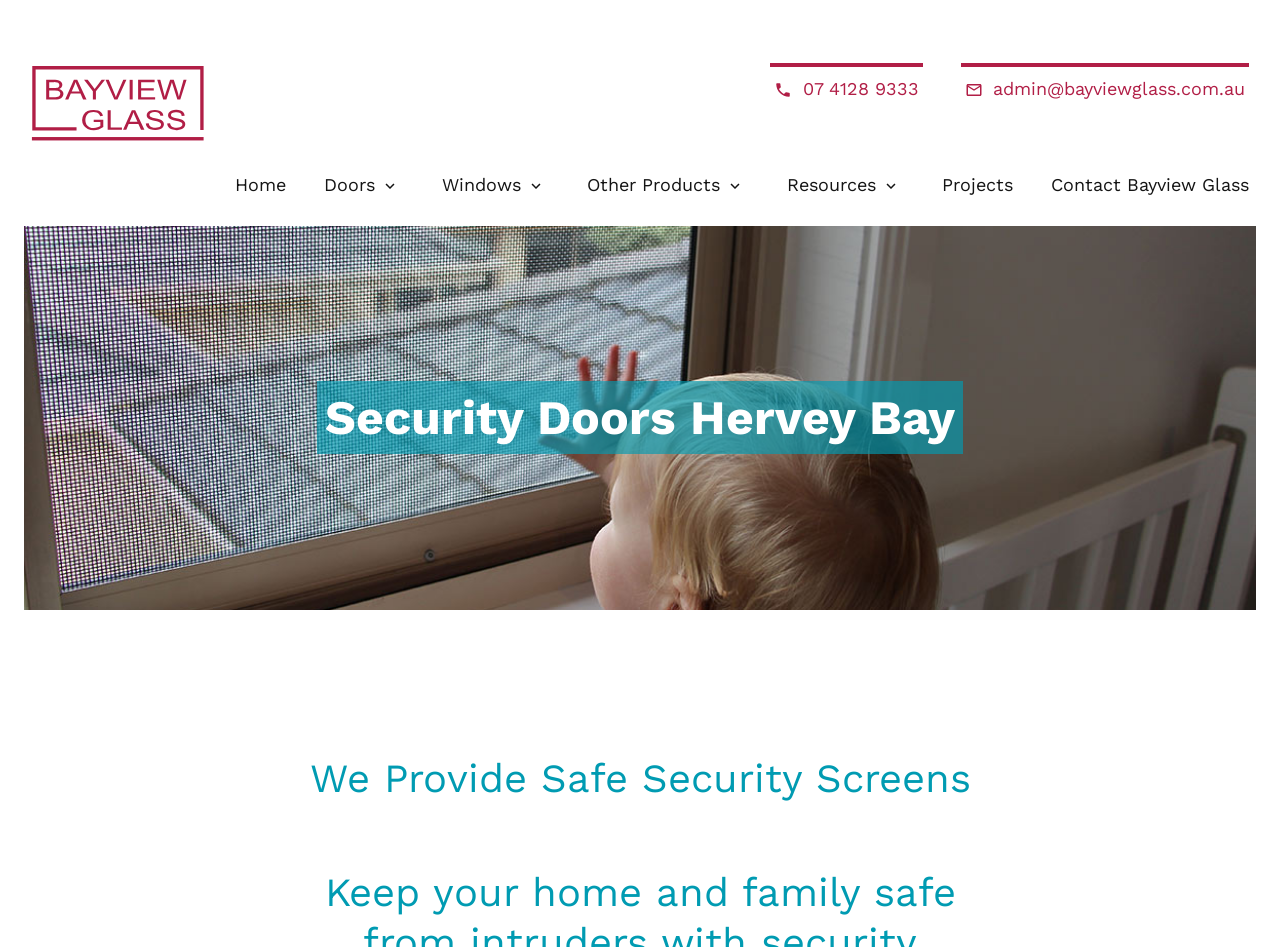What is the main purpose of the security screens offered by Bayview Glass?
Kindly answer the question with as much detail as you can.

According to the meta description, Bayview Glass offers security screens to help make homes safe for individuals and their families, implying that the main purpose of these security screens is to provide safety and security.